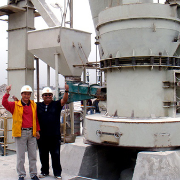Explain the image thoroughly, mentioning every notable detail.

The image showcases two individuals standing confidently near an industrial ultra-fine grinding machine. Both men are wearing protective helmets, indicating a commitment to safety while working in a potentially hazardous environment. The grinding machine, prominently featured in the background, is a vital piece of equipment used for various processing tasks in manufacturing, particularly for materials like kaolin and calcium carbonate. The industrial setting suggests a factory or processing plant, highlighting the importance of such machinery in the production process. The vibrant colors of their clothing contrast with the machine's muted tones, adding a lively touch to the engineering environment. This image not only captures a moment of teamwork but also emphasizes the significance of safety and efficiency in the powder-making industry.